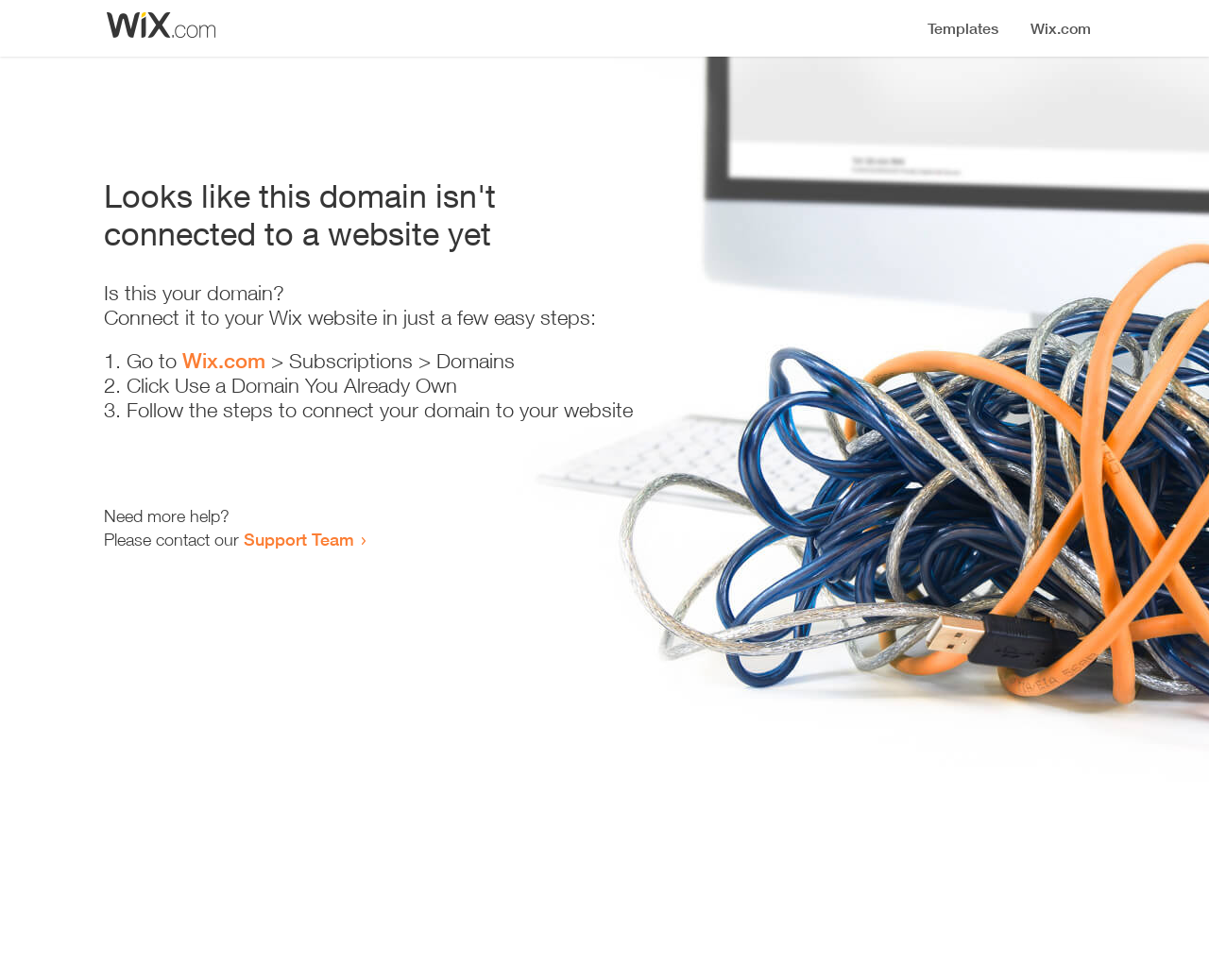Locate the UI element described by Support Team in the provided webpage screenshot. Return the bounding box coordinates in the format (top-left x, top-left y, bottom-right x, bottom-right y), ensuring all values are between 0 and 1.

[0.202, 0.539, 0.293, 0.561]